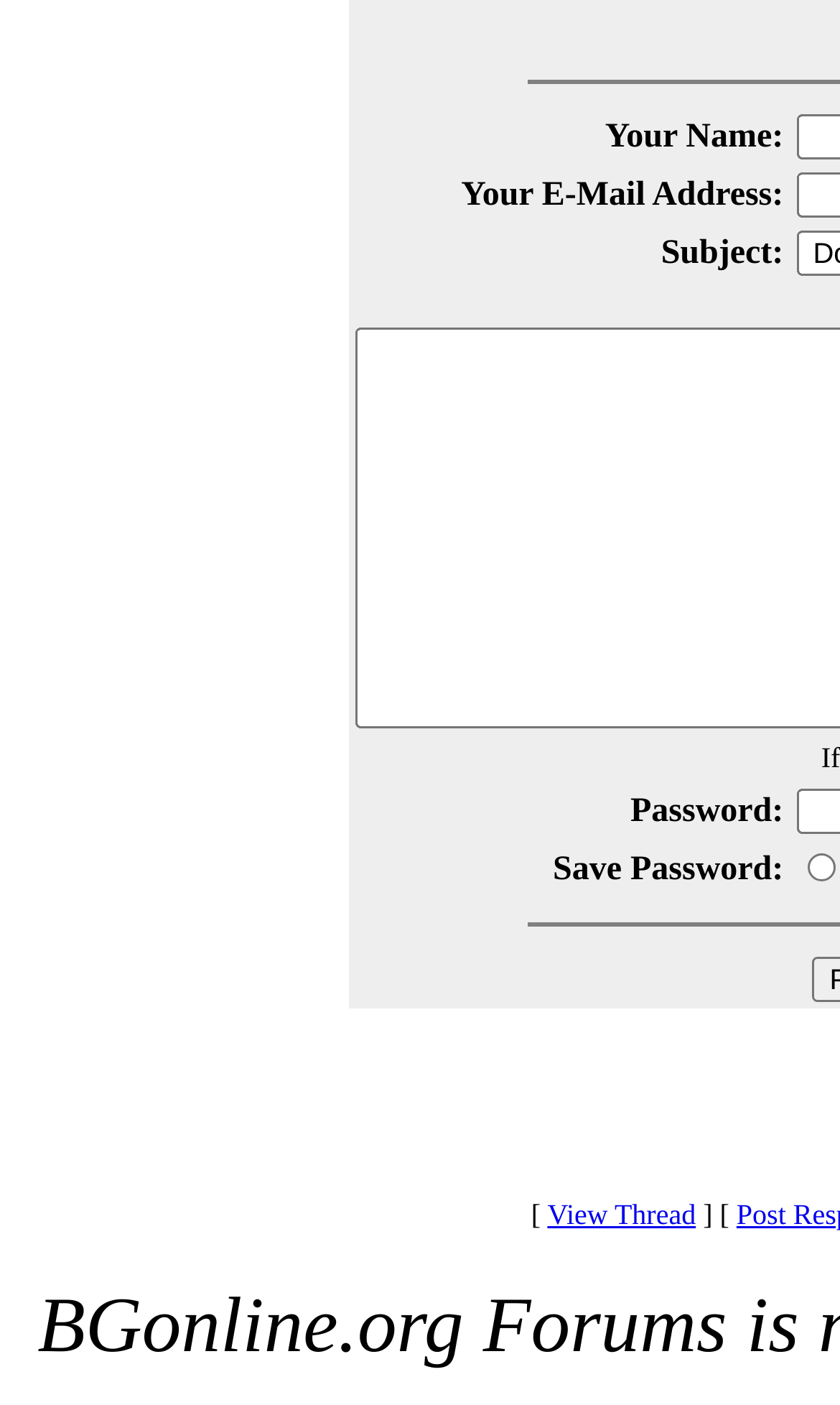Respond to the question with just a single word or phrase: 
What is the first field label on the form?

Your Name